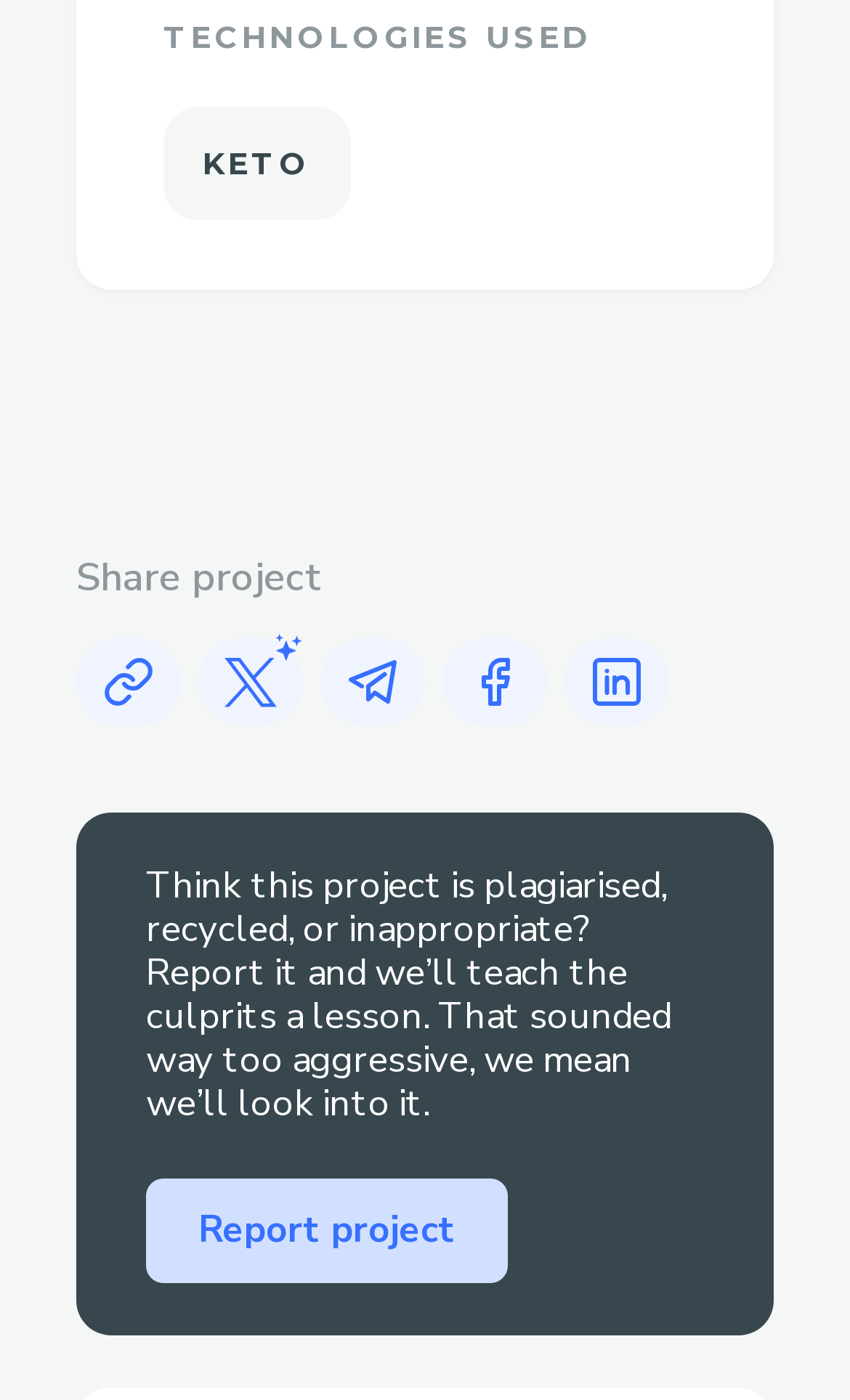Please mark the bounding box coordinates of the area that should be clicked to carry out the instruction: "Share project on Twitter".

[0.233, 0.455, 0.356, 0.517]